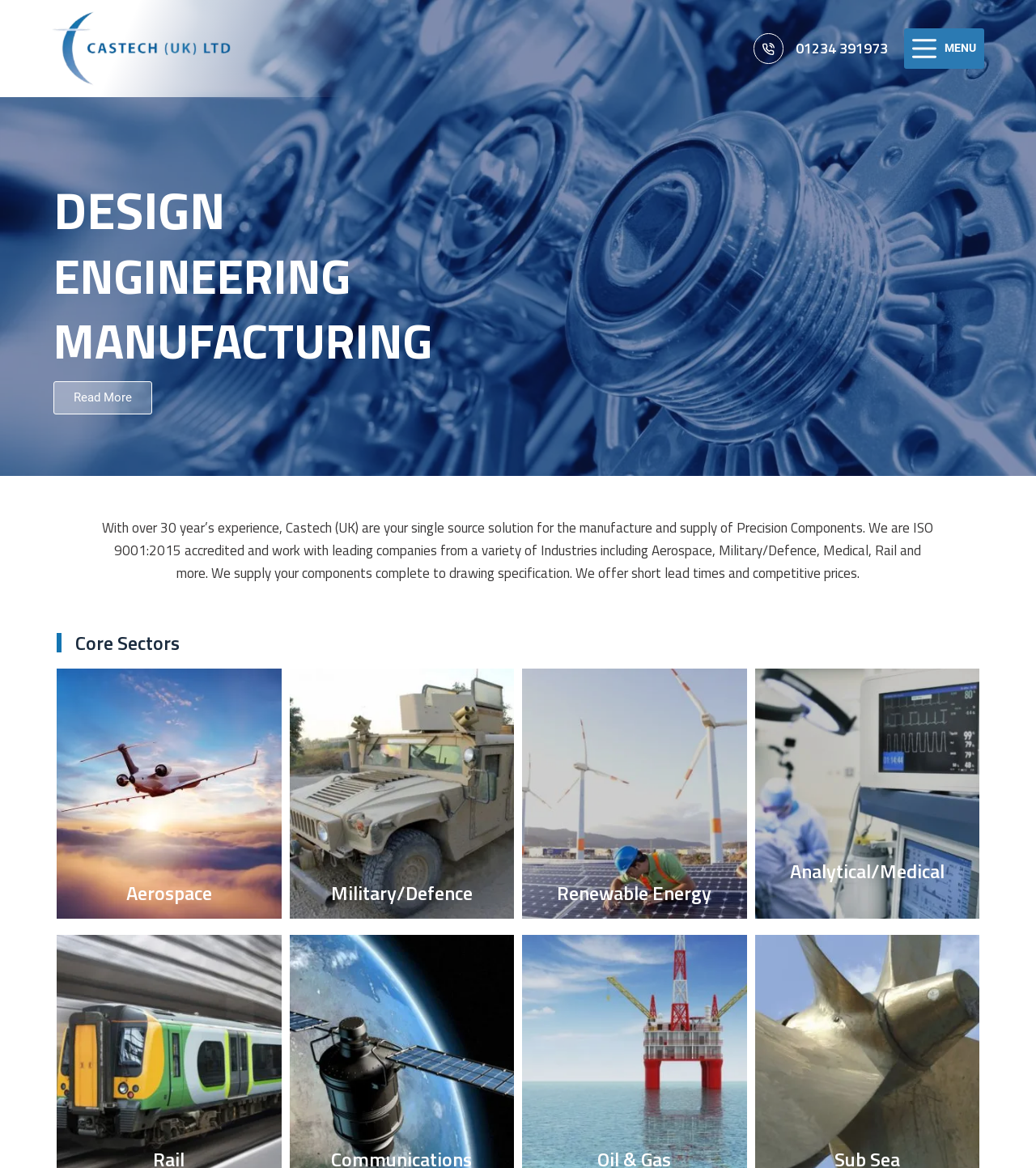Pinpoint the bounding box coordinates for the area that should be clicked to perform the following instruction: "Learn about Castech's work in the Aerospace industry".

[0.062, 0.579, 0.264, 0.78]